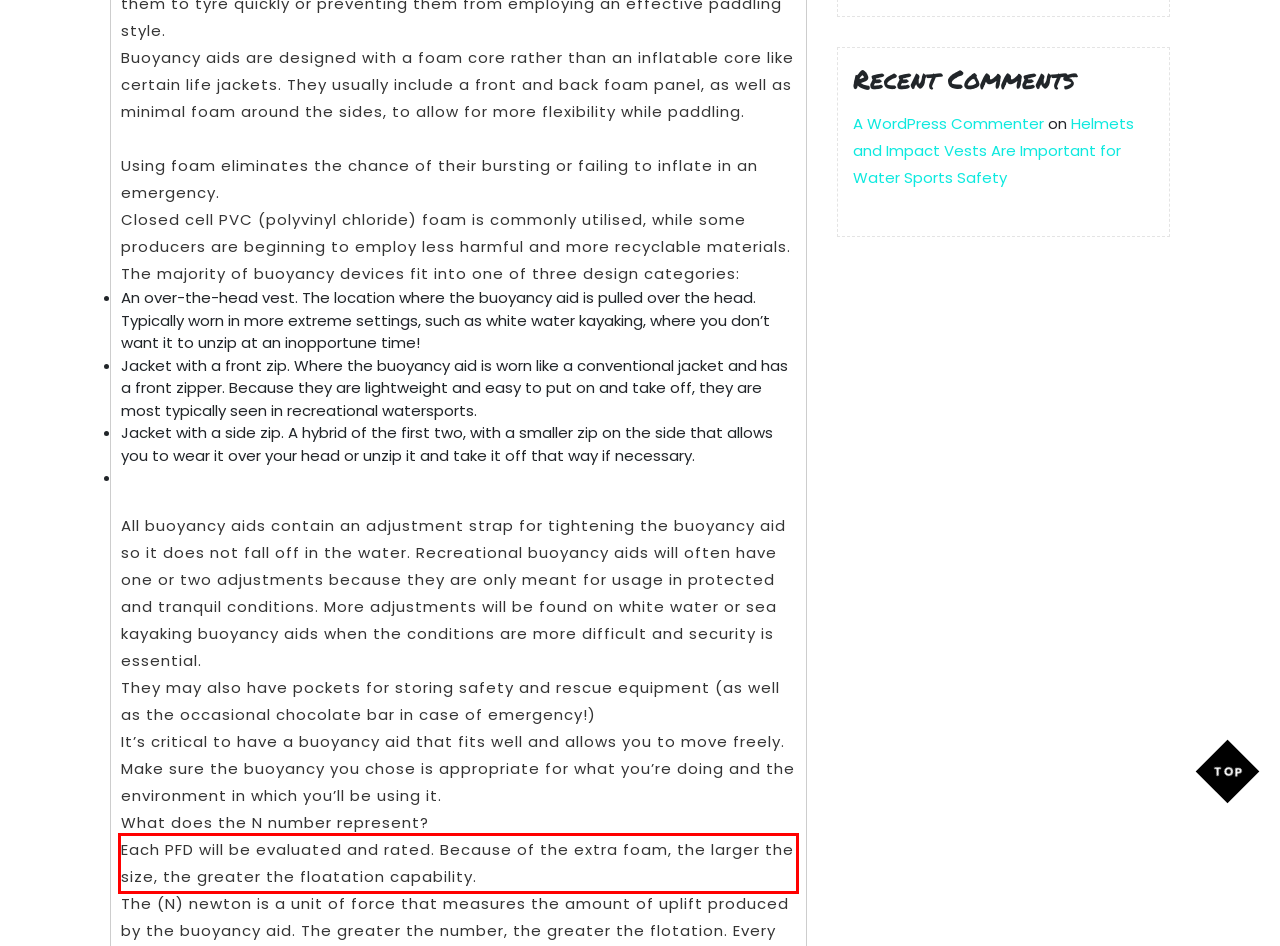Locate the red bounding box in the provided webpage screenshot and use OCR to determine the text content inside it.

Each PFD will be evaluated and rated. Because of the extra foam, the larger the size, the greater the floatation capability.